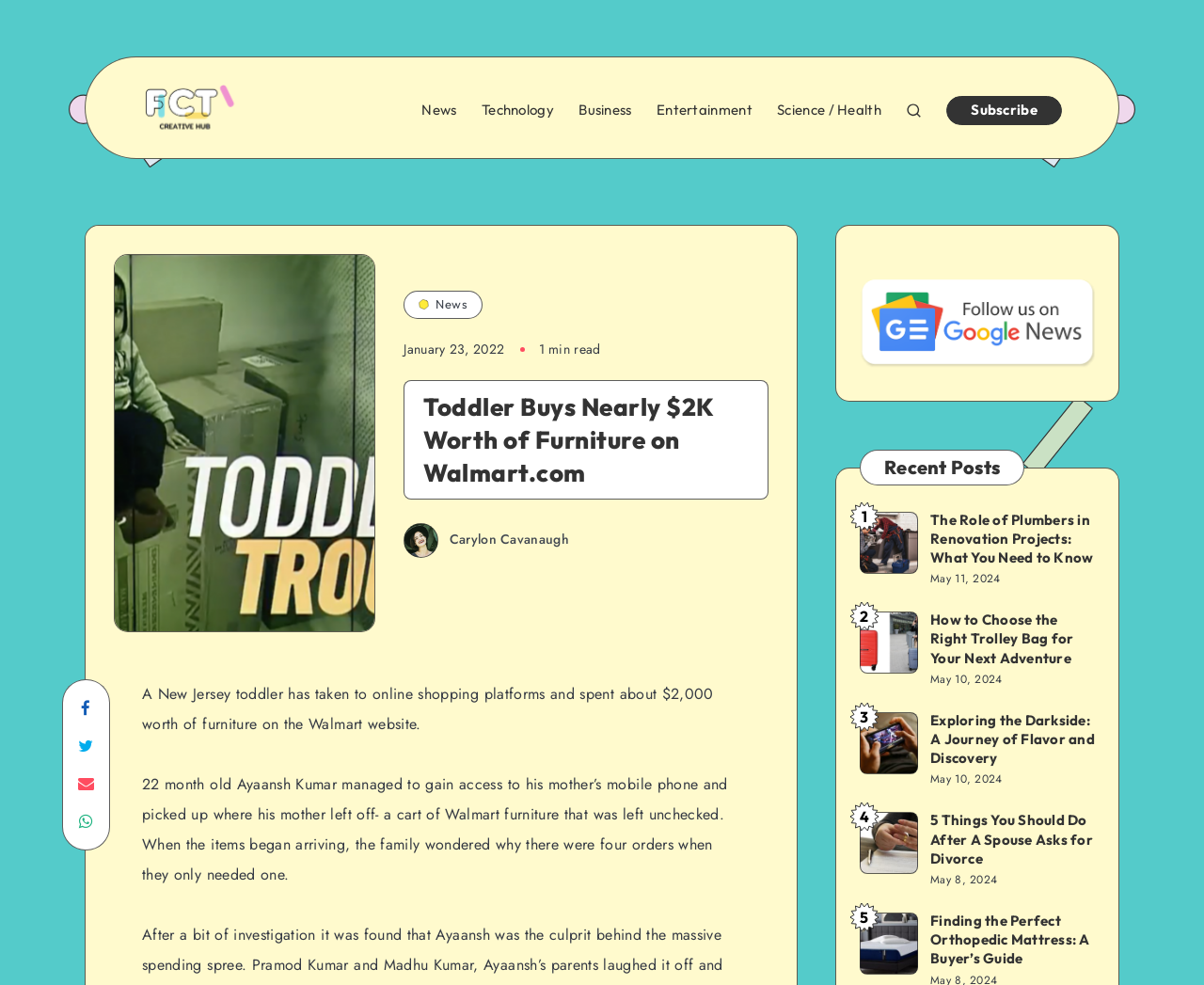Based on what you see in the screenshot, provide a thorough answer to this question: How much did the toddler spend on furniture?

I found the answer by reading the article content, which states that the toddler spent about $2,000 worth of furniture on the Walmart website.